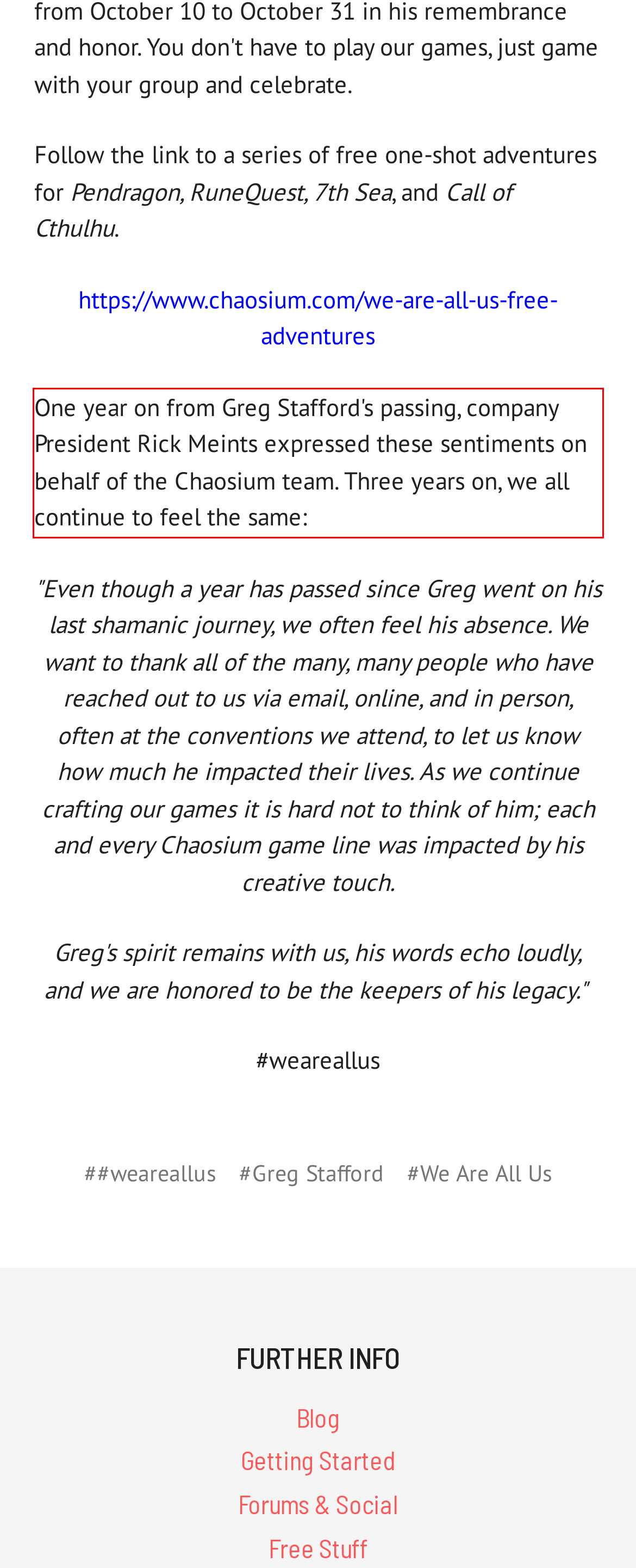You are given a webpage screenshot with a red bounding box around a UI element. Extract and generate the text inside this red bounding box.

One year on from Greg Stafford's passing, company President Rick Meints expressed these sentiments on behalf of the Chaosium team. Three years on, we all continue to feel the same: